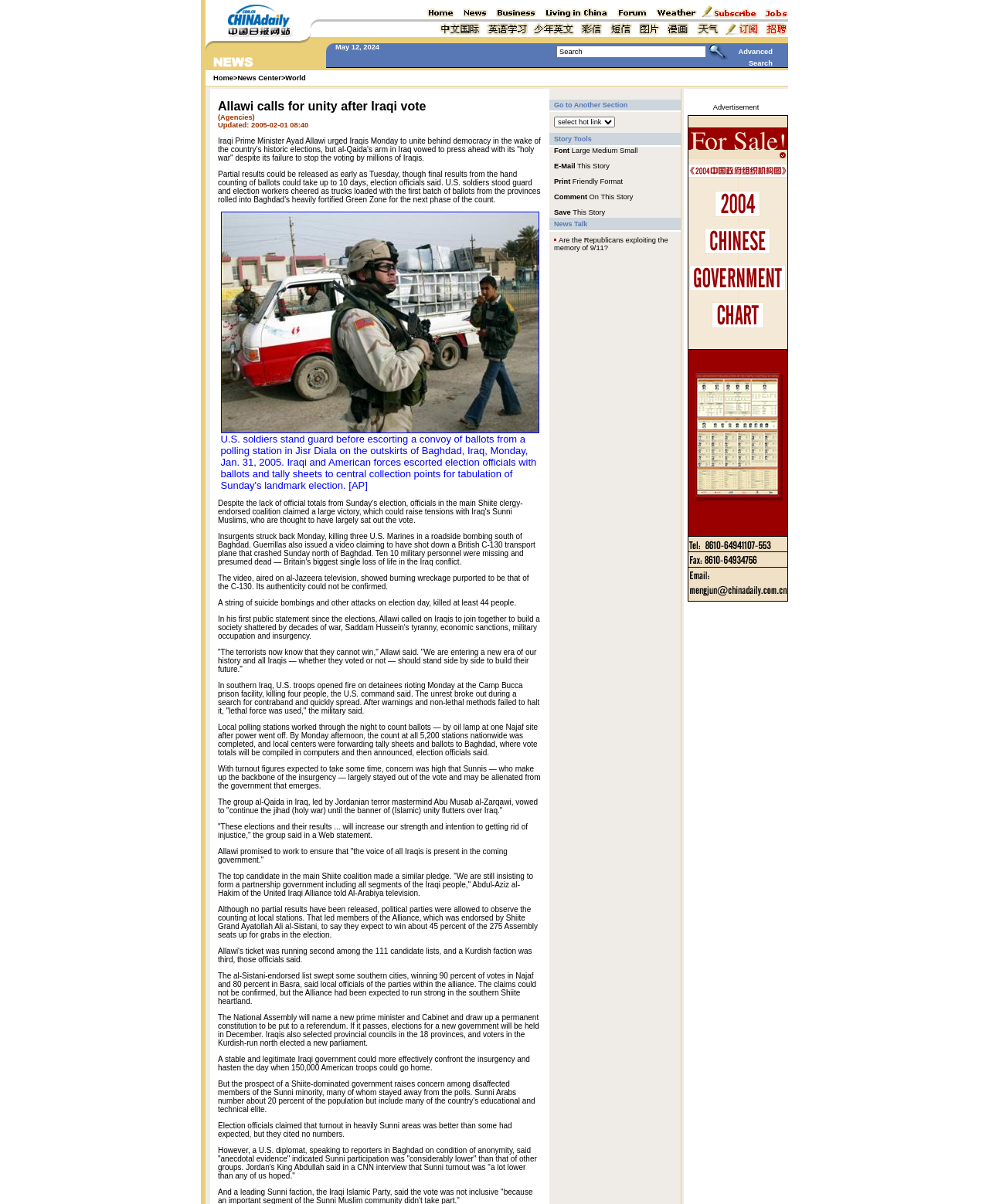What is the context of the mention of al-Qaida in Iraq?
Look at the screenshot and respond with a single word or phrase.

Threat to election